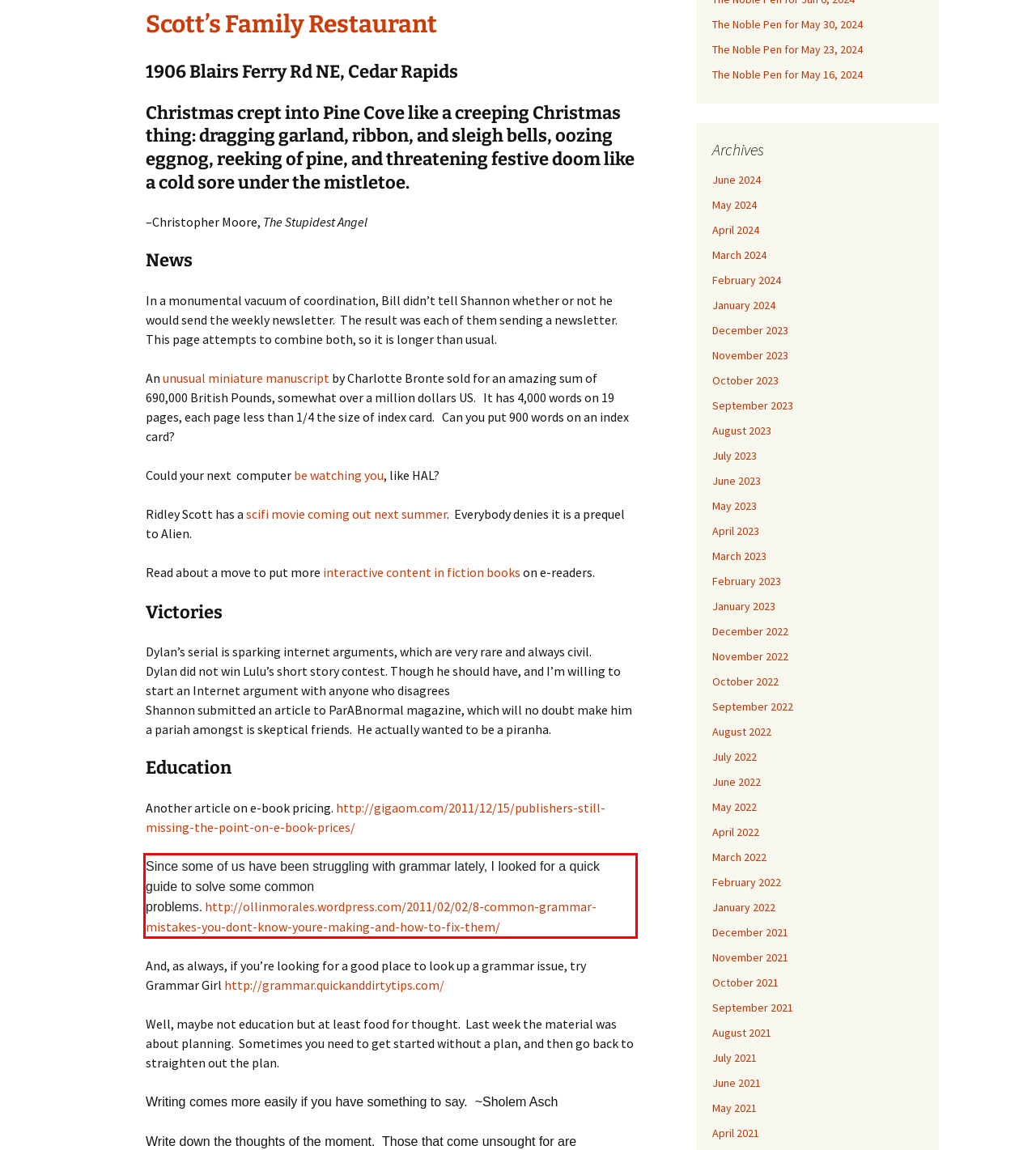Using the provided webpage screenshot, recognize the text content in the area marked by the red bounding box.

Since some of us have been struggling with grammar lately, I looked for a quick guide to solve some common problems. http://ollinmorales.wordpress.com/2011/02/02/8-common-grammar-mistakes-you-dont-know-youre-making-and-how-to-fix-them/